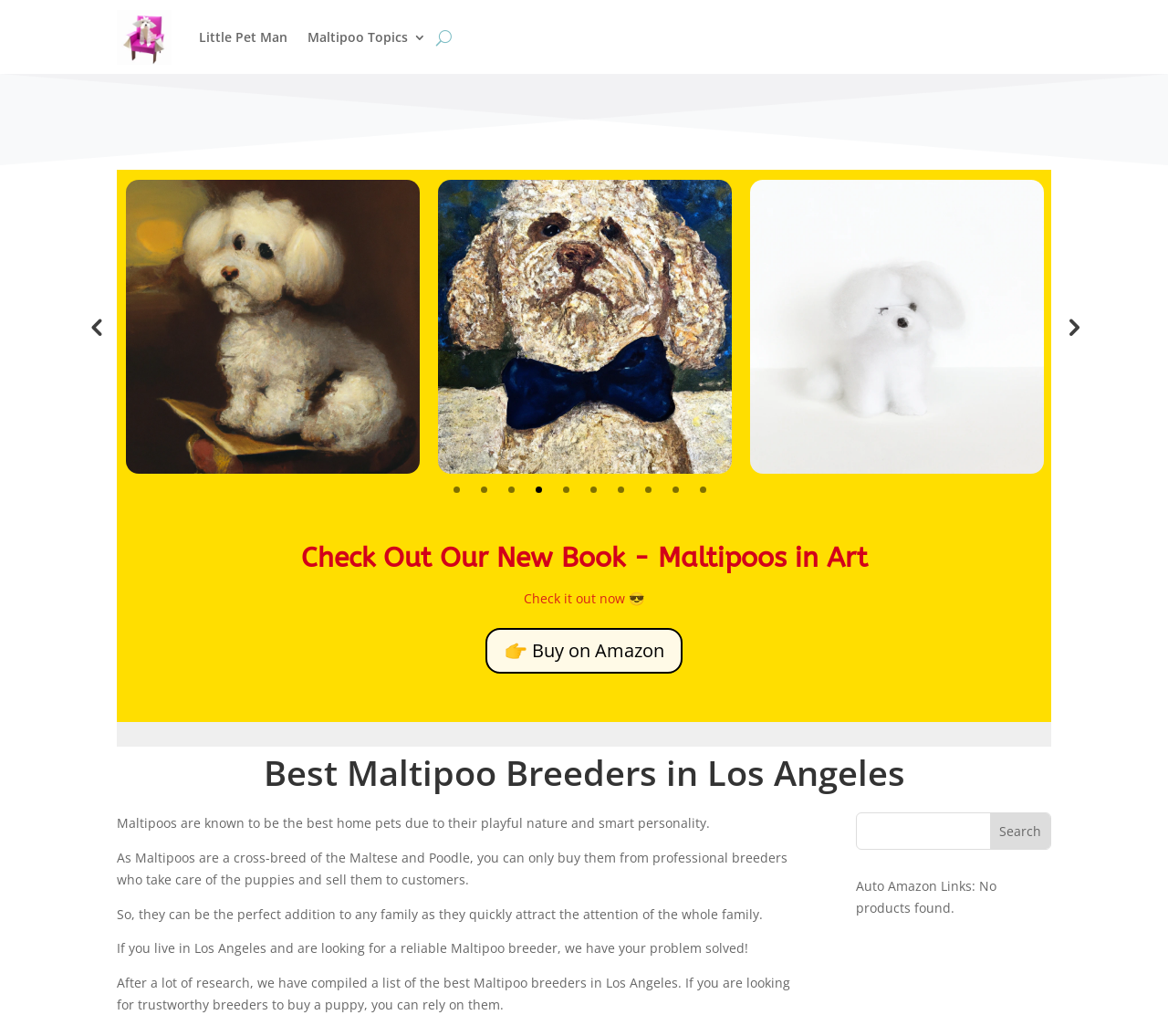Please determine the heading text of this webpage.

Check Out Our New Book - Maltipoos in Art